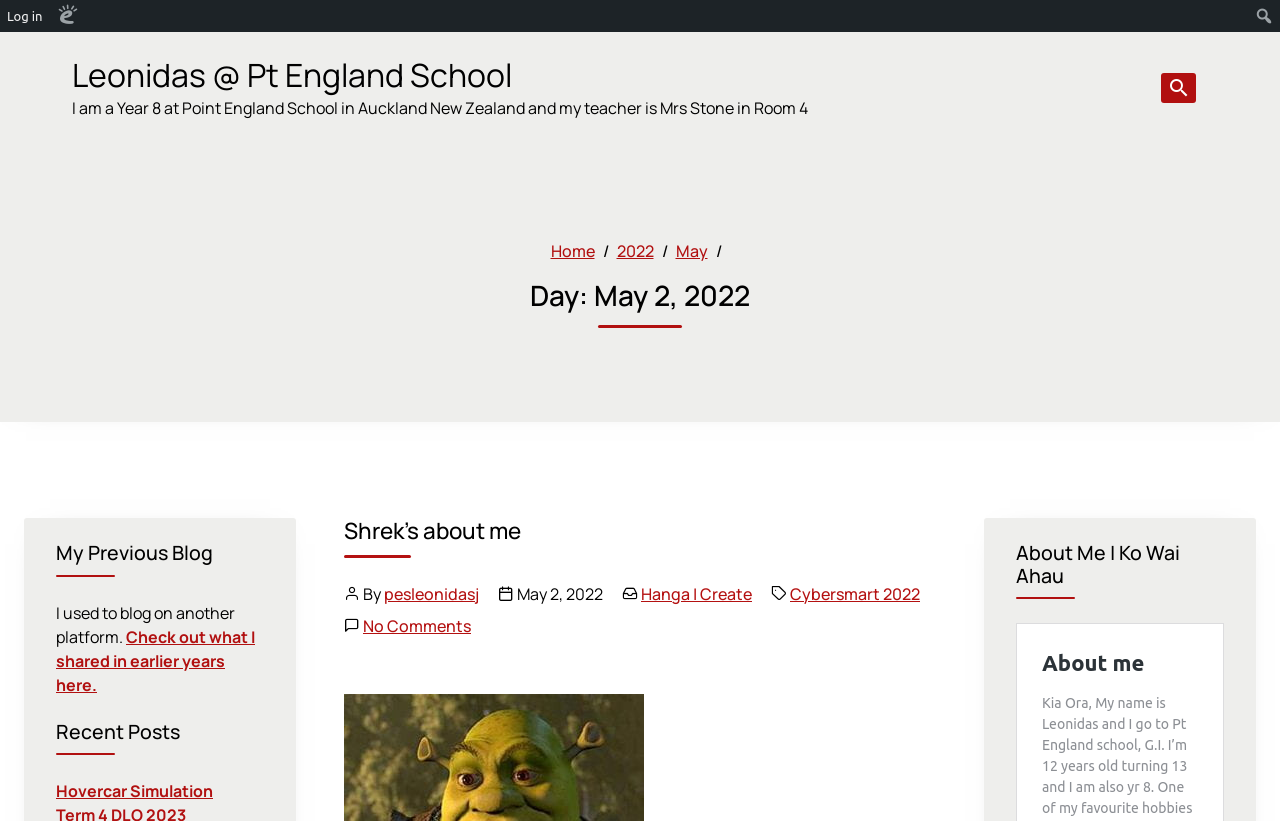Please identify the primary heading on the webpage and return its text.

Day: May 2, 2022